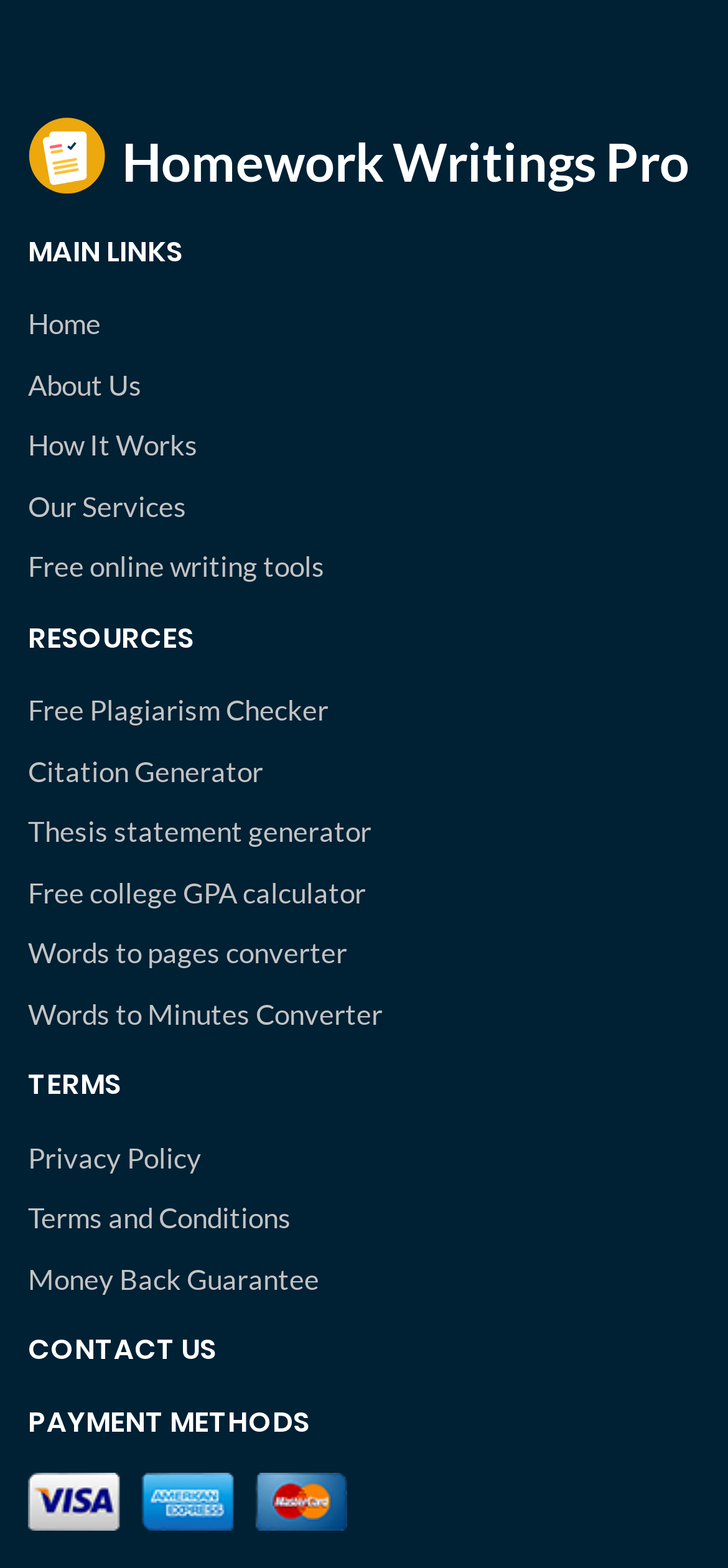Specify the bounding box coordinates of the region I need to click to perform the following instruction: "contact us". The coordinates must be four float numbers in the range of 0 to 1, i.e., [left, top, right, bottom].

[0.038, 0.848, 0.297, 0.873]